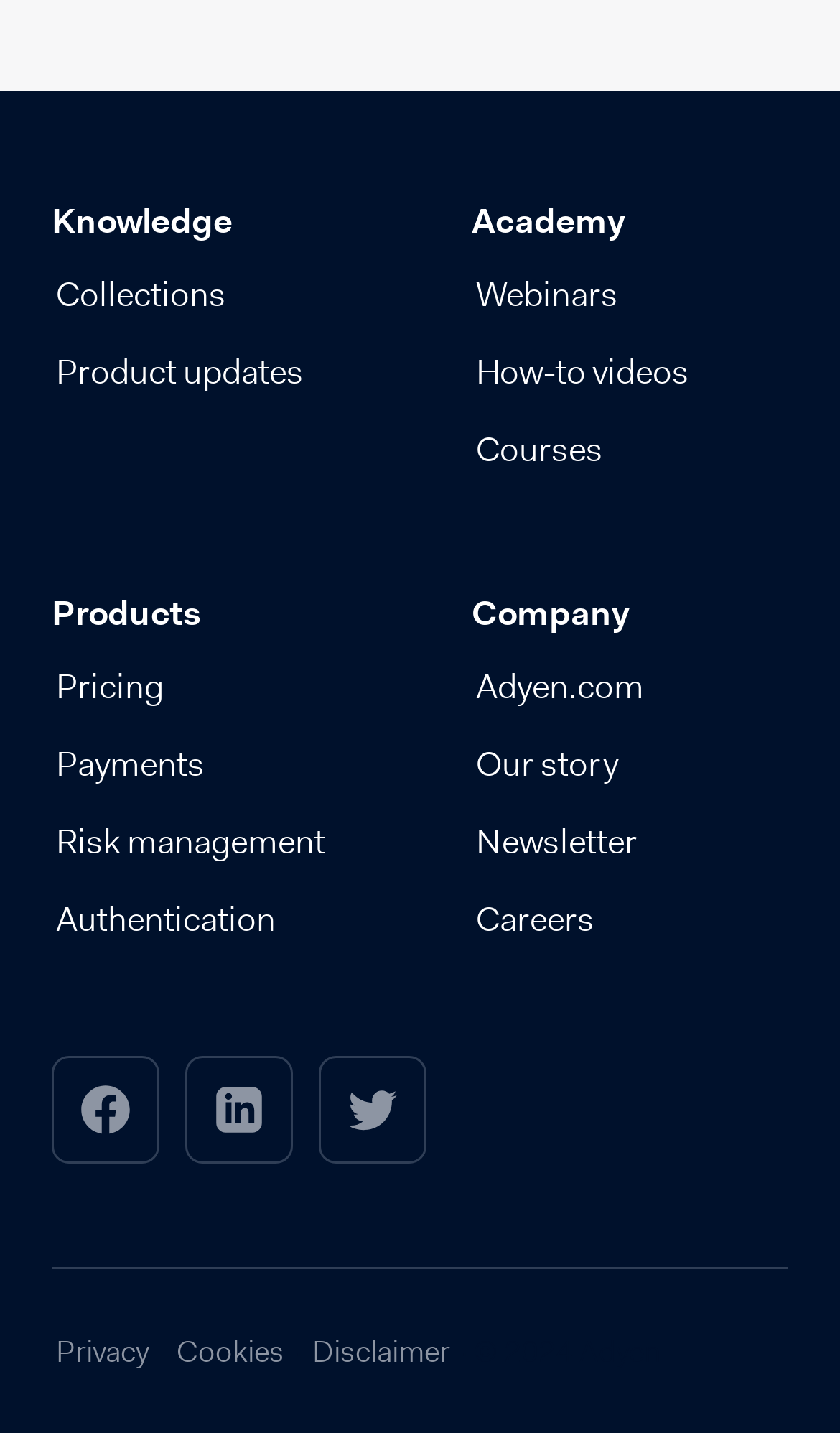What is the last menu item in the 'Company' section?
Please look at the screenshot and answer in one word or a short phrase.

Careers